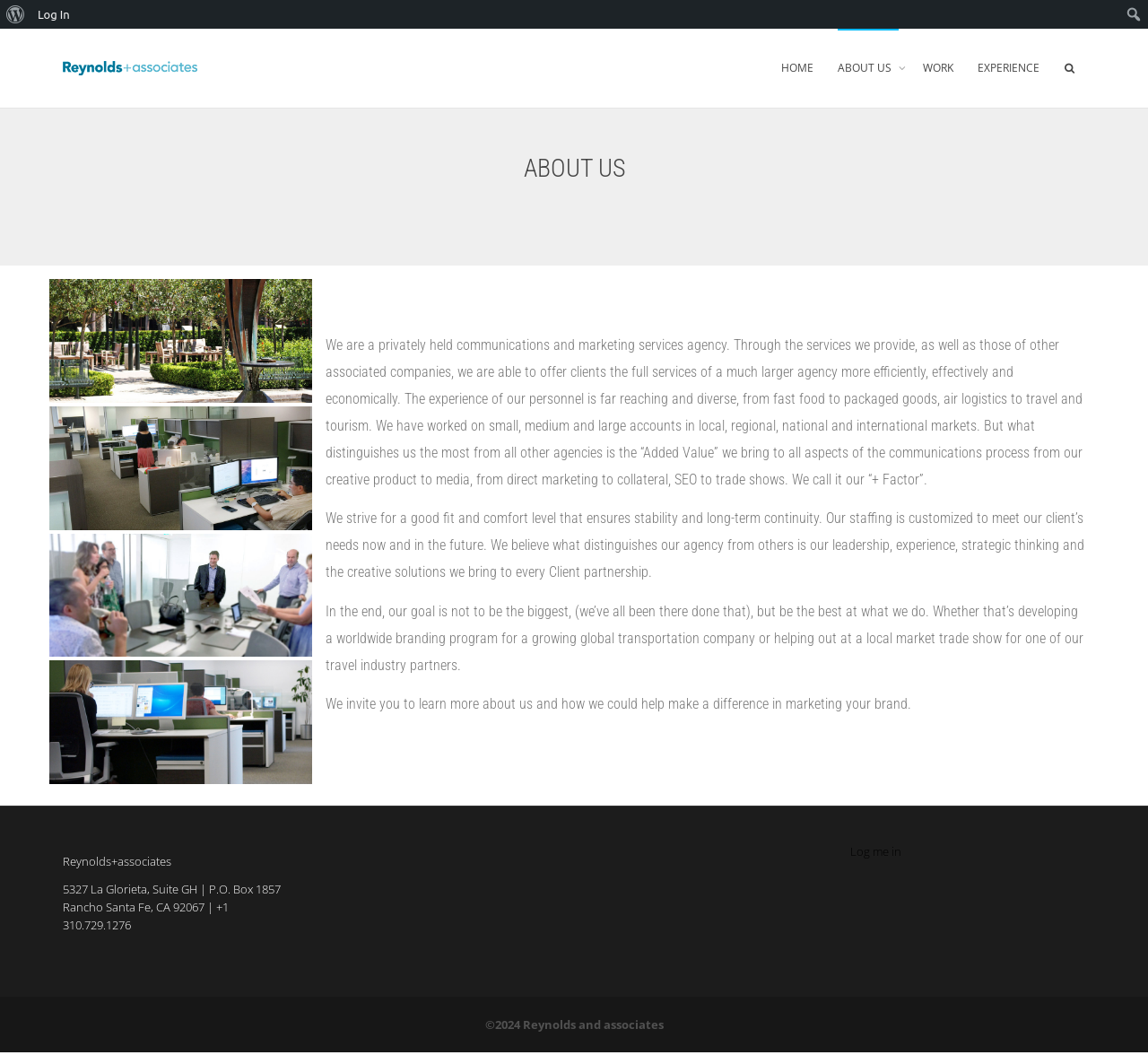Identify the bounding box coordinates of the element to click to follow this instruction: 'Click the Reynolds+associates image'. Ensure the coordinates are four float values between 0 and 1, provided as [left, top, right, bottom].

[0.055, 0.058, 0.172, 0.072]